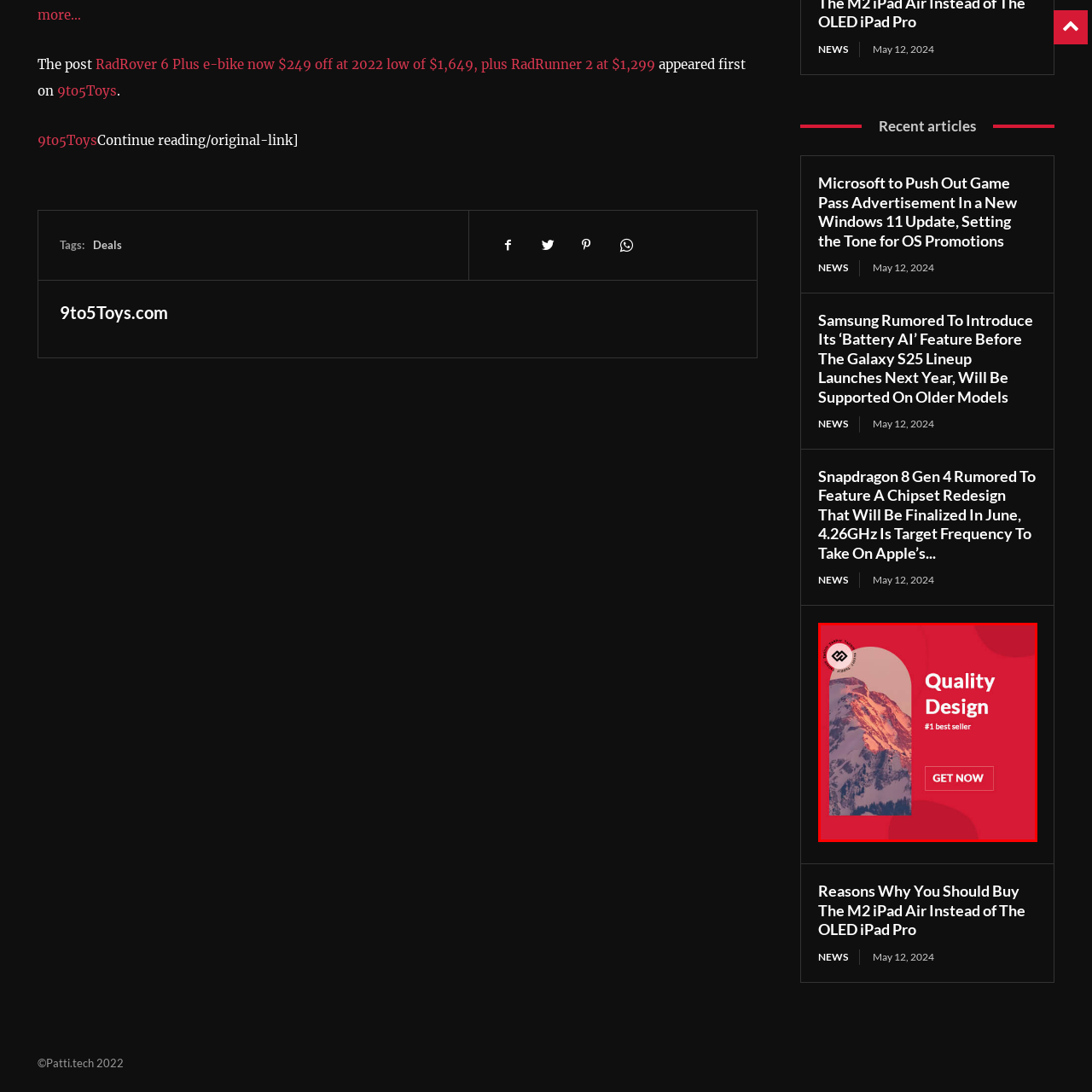Please provide a comprehensive description of the image that is enclosed within the red boundary.

The image features a captivating mountain landscape, showcasing rugged peaks illuminated by a warm sunset glow. Prominently displayed alongside the image is the text "Quality Design", indicating that this is a featured product or offering. The caption includes a tagline that reads "#1 best seller", highlighting the popularity of the item. Below, a bold call to action encourages viewers to "GET NOW", inviting them to make a purchase. The vibrant red background enhances the overall visual impact, ensuring the message stands out. This design emphasizes both the beauty of the product and its success in the market.